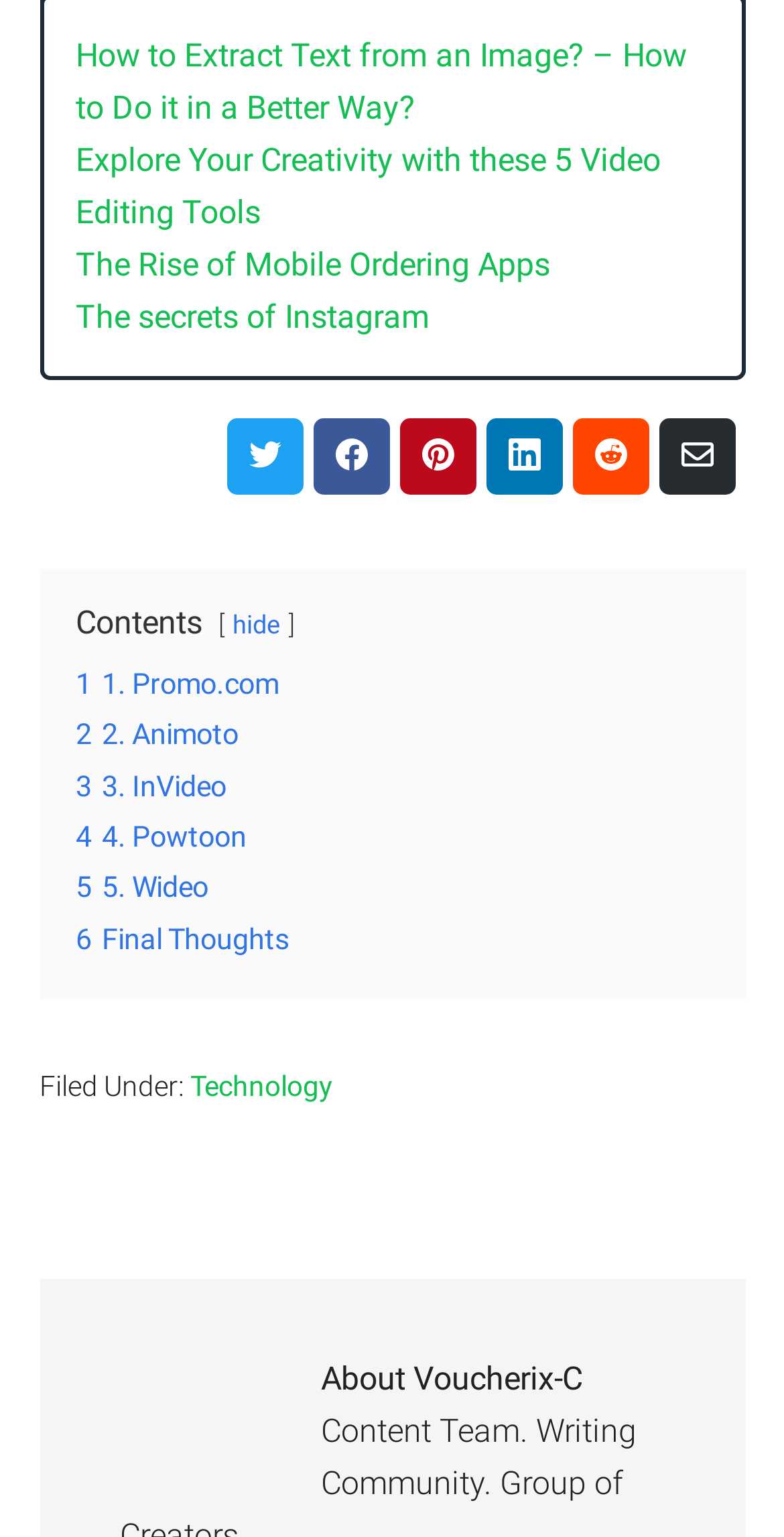Give the bounding box coordinates for the element described as: "2 2. Animoto".

[0.096, 0.467, 0.304, 0.49]